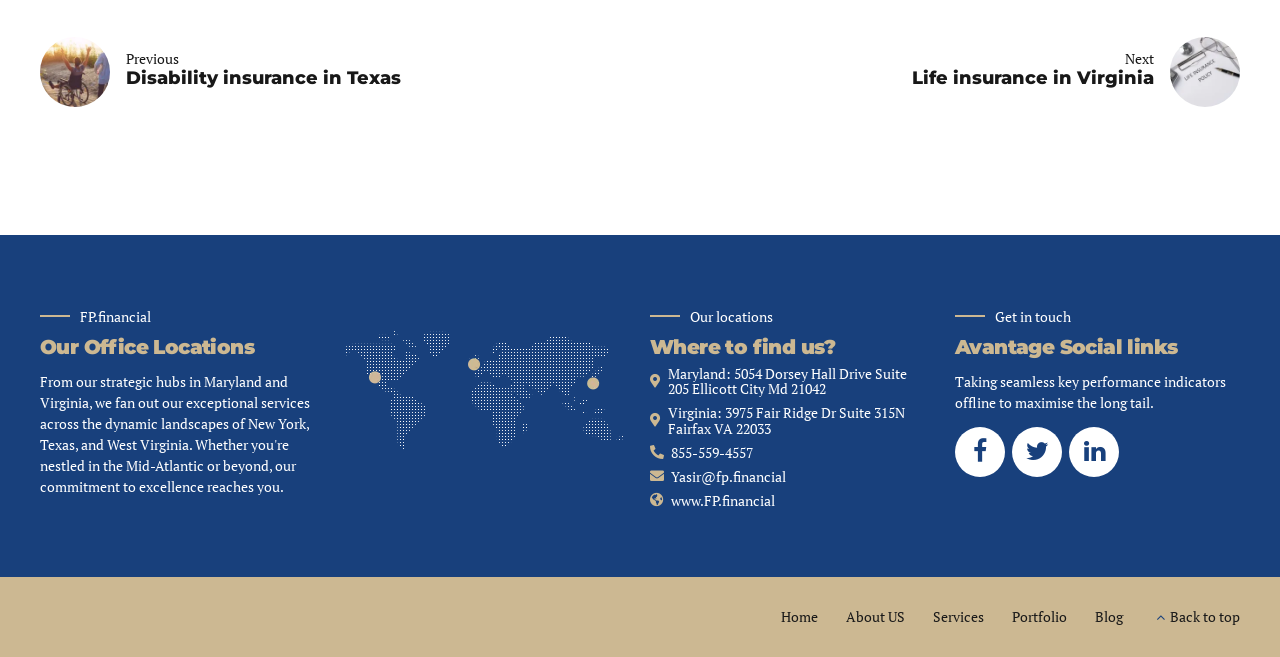Locate the UI element described by Blog and provide its bounding box coordinates. Use the format (top-left x, top-left y, bottom-right x, bottom-right y) with all values as floating point numbers between 0 and 1.

[0.855, 0.925, 0.877, 0.953]